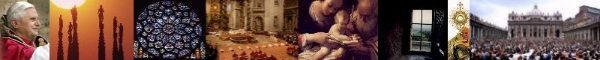What is the significance of the crowd gathered in front of a prominent building?
Please provide a single word or phrase answer based on the image.

Sense of community and collective faith